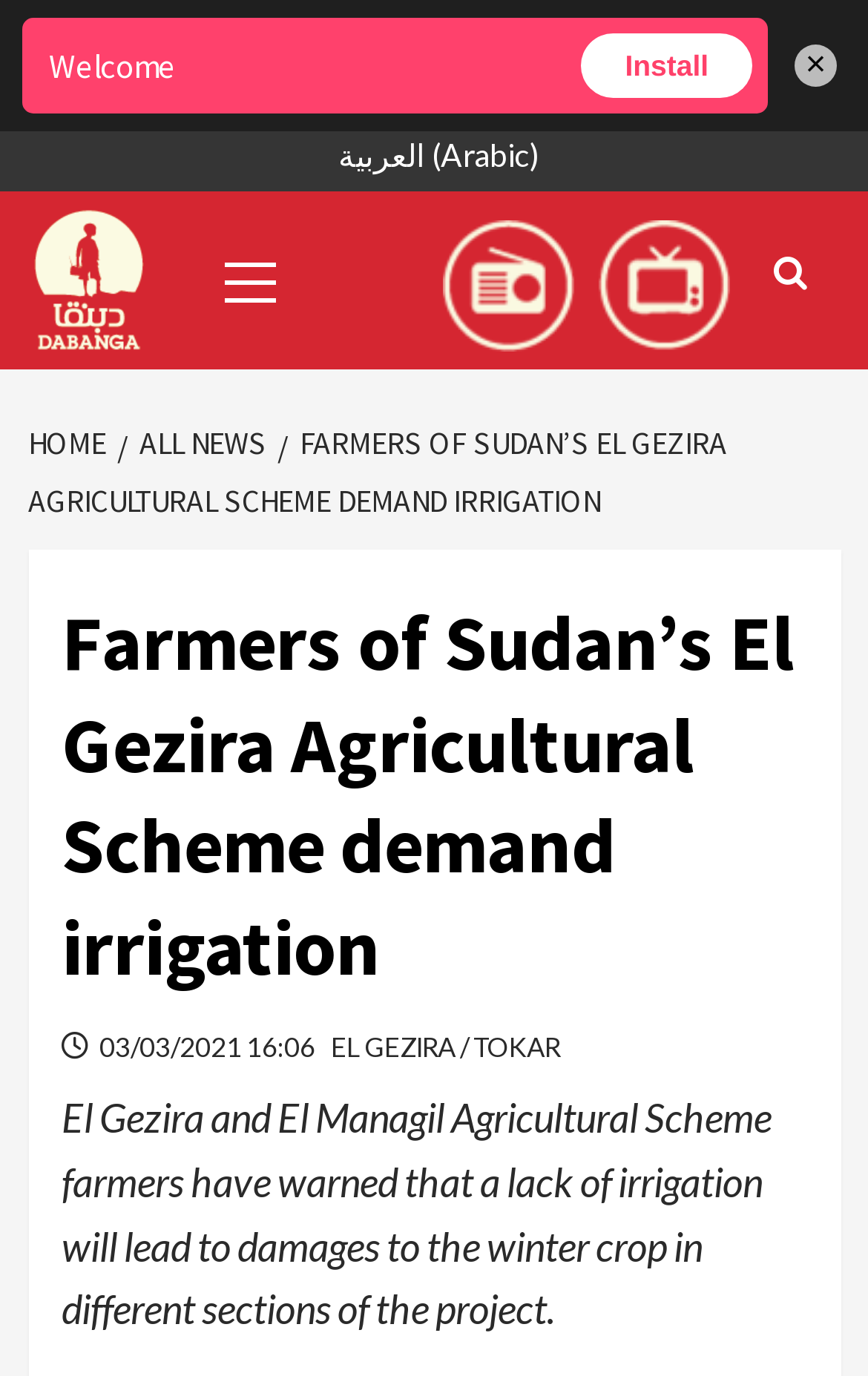Locate the bounding box coordinates of the area that needs to be clicked to fulfill the following instruction: "Read full article". The coordinates should be in the format of four float numbers between 0 and 1, namely [left, top, right, bottom].

[0.032, 0.307, 0.837, 0.378]